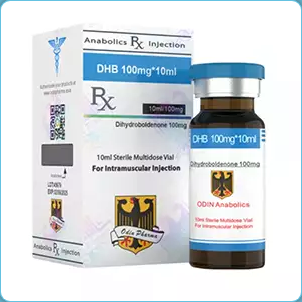Using the information in the image, could you please answer the following question in detail:
What is the dosage of the product?

The dosage information is provided on the packaging, which states '100mg/10ml'. This indicates that the product contains 100 milligrams of Dihydroboldenone per 10 milliliters of solution.